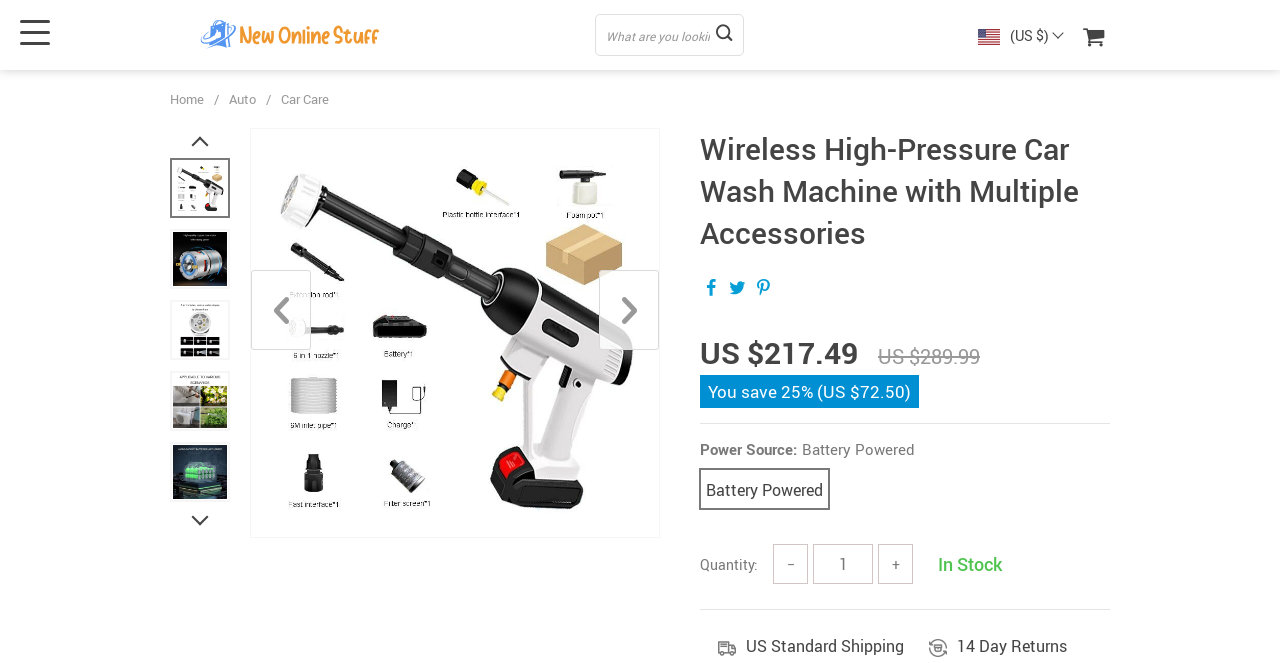What is the current stock status?
From the details in the image, provide a complete and detailed answer to the question.

I found the current stock status by looking at the text 'In Stock' which is located below the 'Quantity:' section and above the 'US Standard Shipping' section.